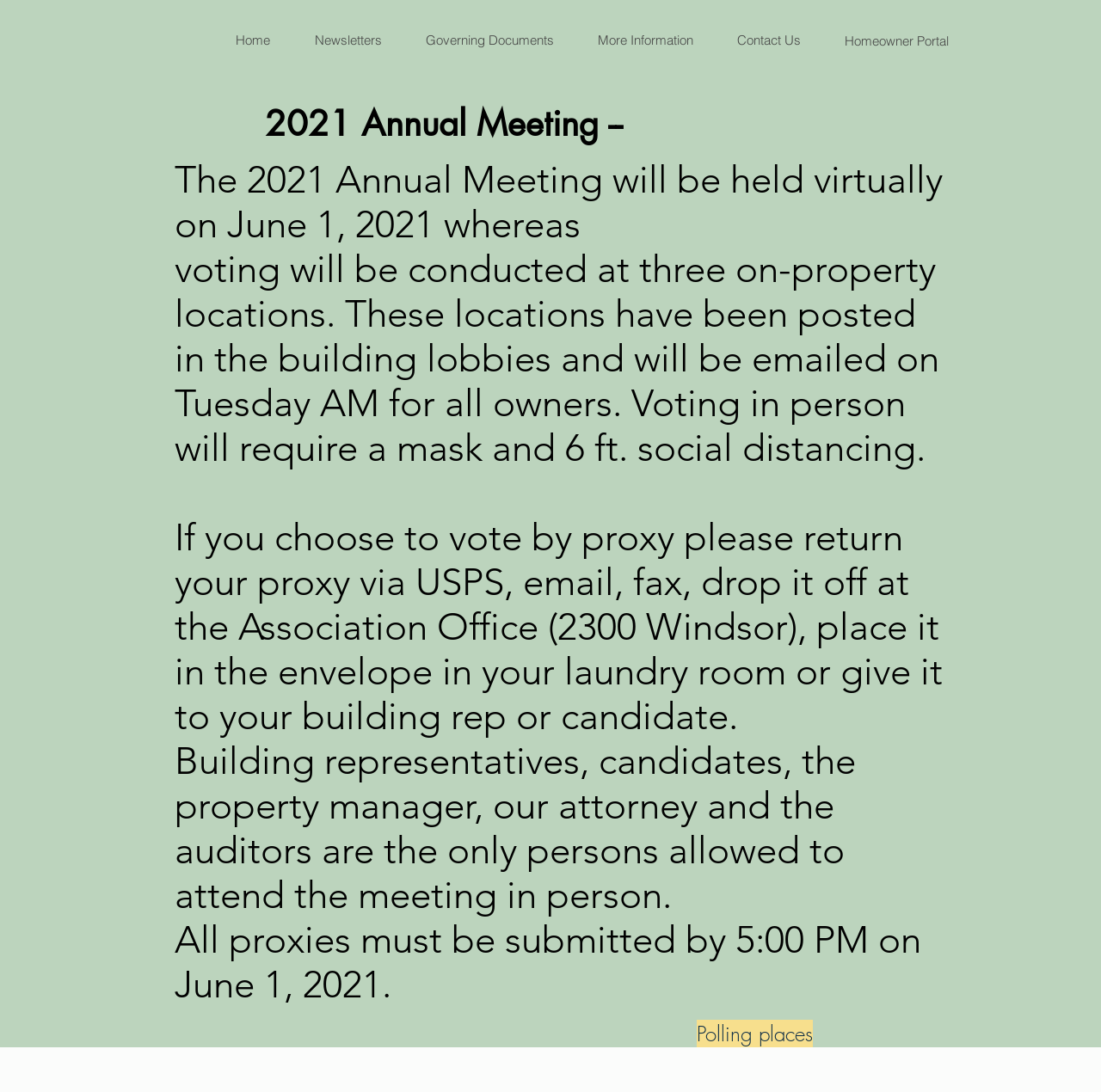Given the element description: "Newsletters", predict the bounding box coordinates of the UI element it refers to, using four float numbers between 0 and 1, i.e., [left, top, right, bottom].

[0.265, 0.017, 0.366, 0.057]